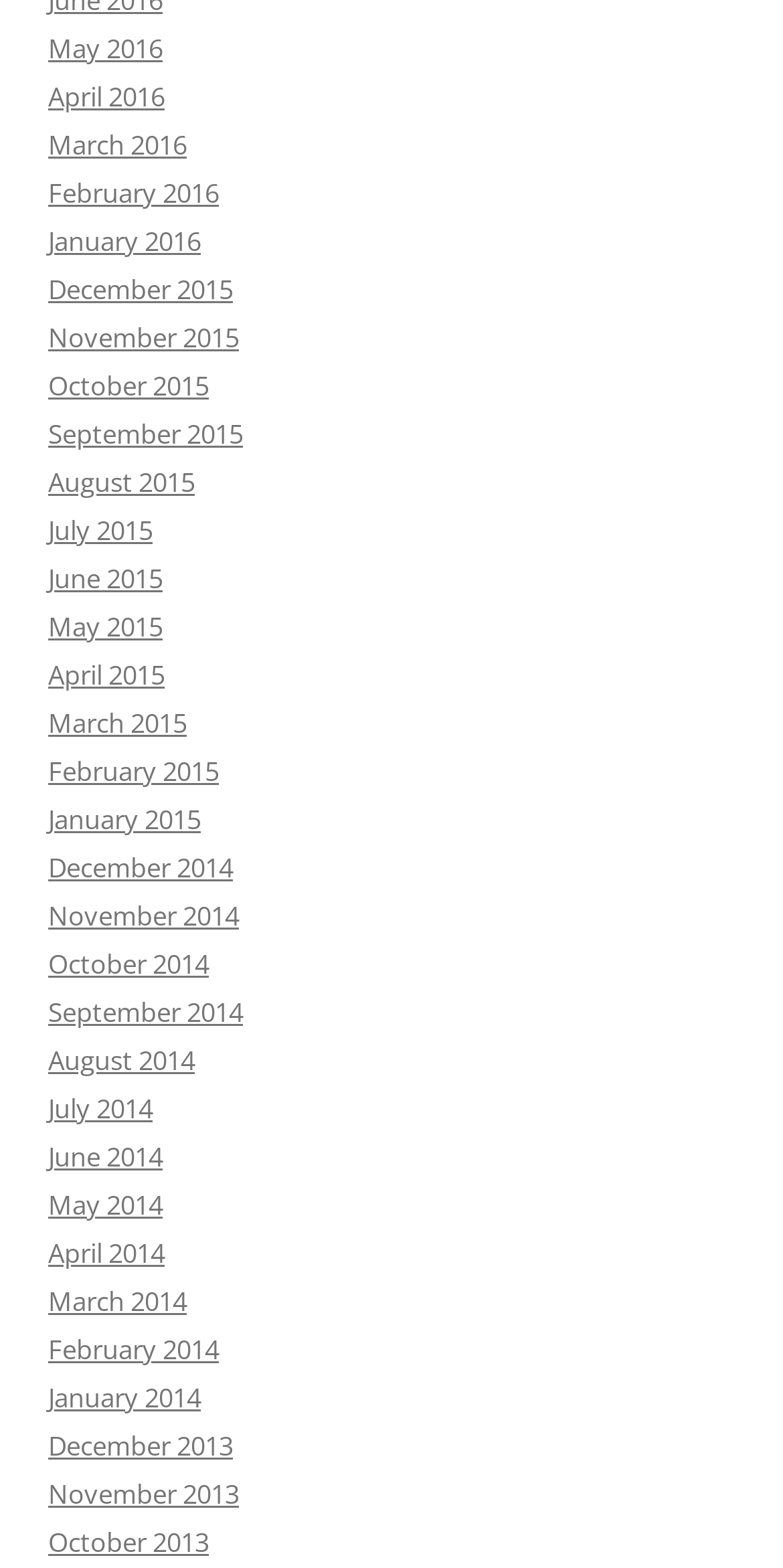Please identify the bounding box coordinates of where to click in order to follow the instruction: "view January 2014".

[0.062, 0.88, 0.256, 0.903]